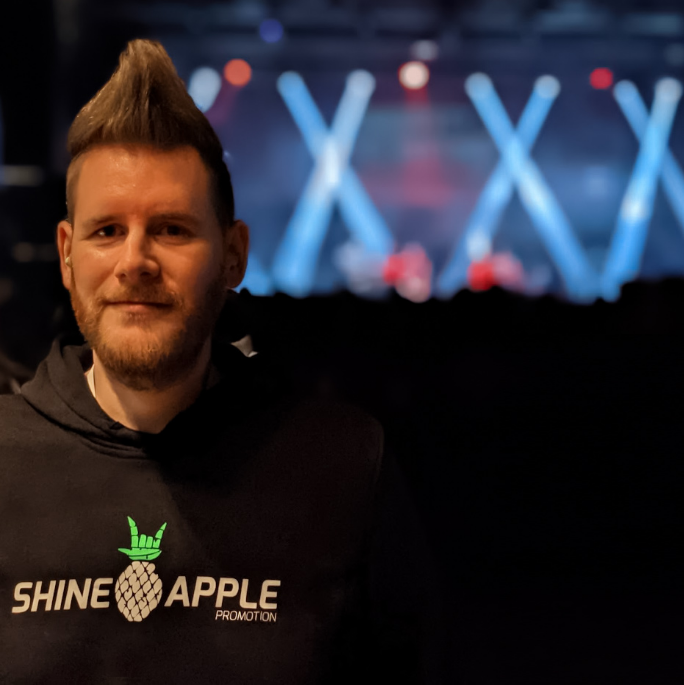What is on the man's dark hoodie?
Please provide a detailed and thorough answer to the question.

The man wears a dark hoodie emblazoned with the company's logo, which features a pineapple graphic, representing Shineapple Promotion.